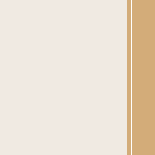What is the atmosphere reflected in the image?
Offer a detailed and exhaustive answer to the question.

The caption describes the aesthetic of the image as showcasing a soft and inviting color palette that reflects a warm and elegant atmosphere, perfect for romantic celebrations.